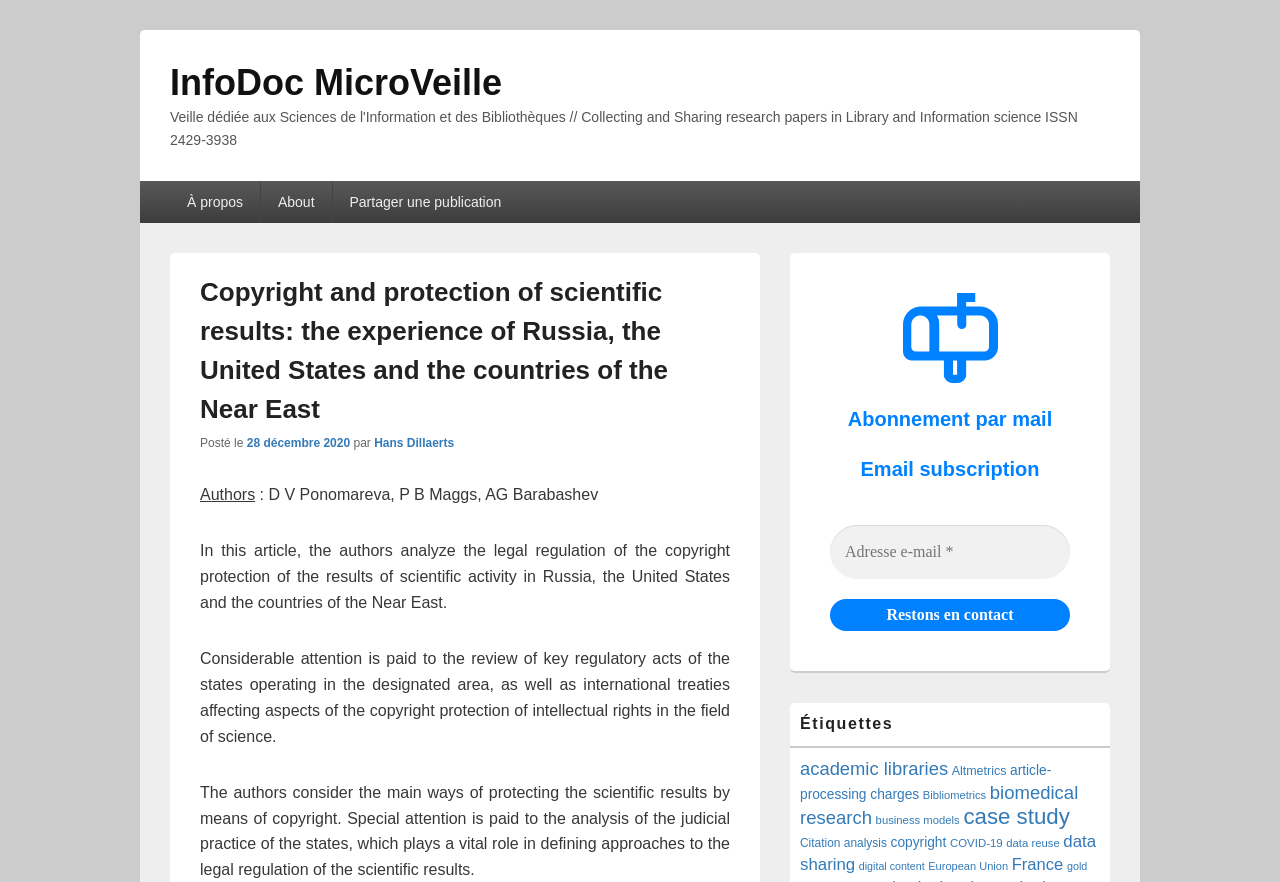Using the provided element description: "28 décembre 2020", determine the bounding box coordinates of the corresponding UI element in the screenshot.

[0.193, 0.495, 0.274, 0.511]